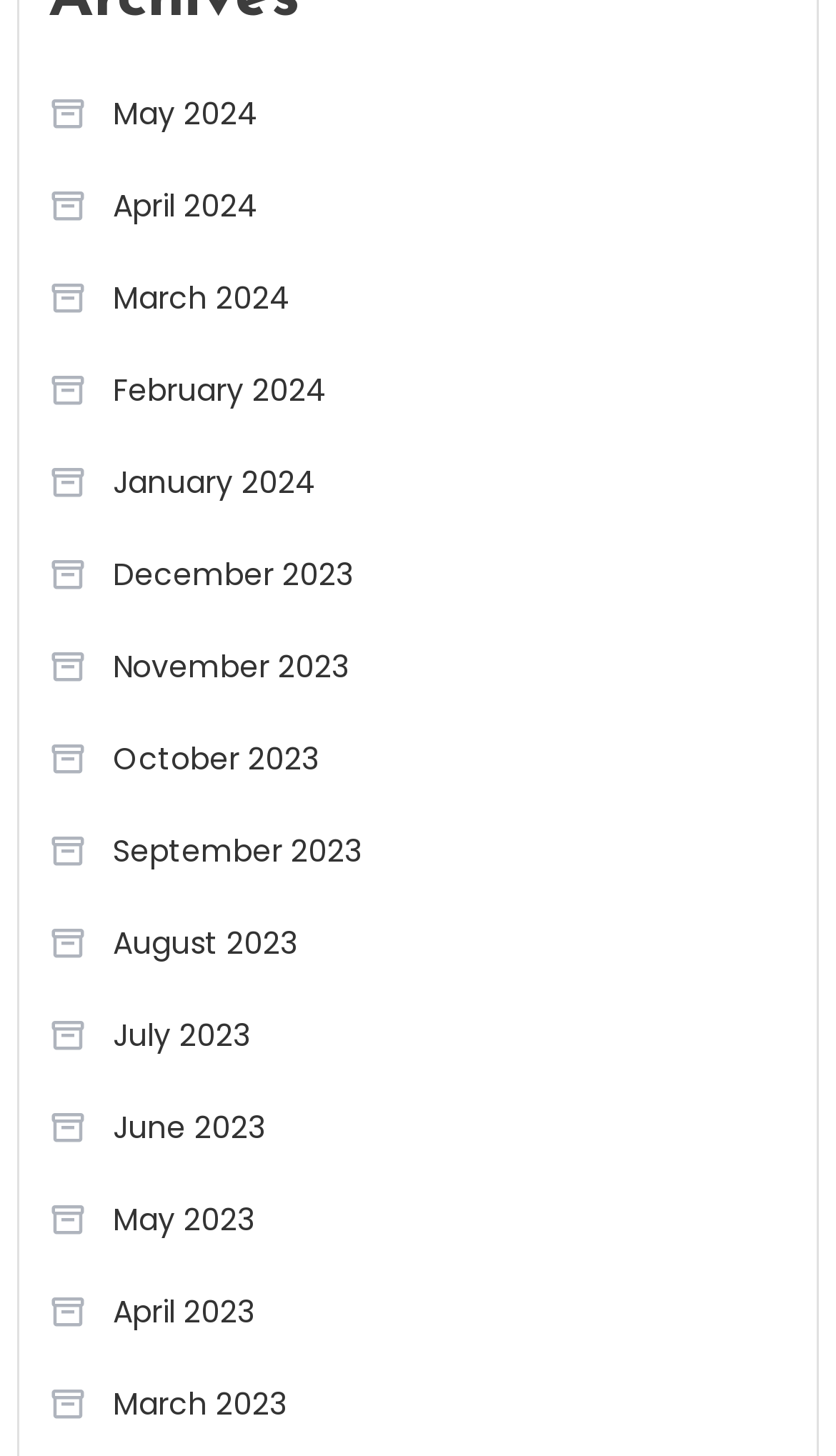Using the elements shown in the image, answer the question comprehensively: How many links are above the 'June 2023' link?

I compared the y1 and y2 coordinates of each link element and found that the 'June 2023' link has a y1 coordinate of 0.751. I counted the number of link elements with y1 coordinates less than 0.751 and found 14 links above the 'June 2023' link.